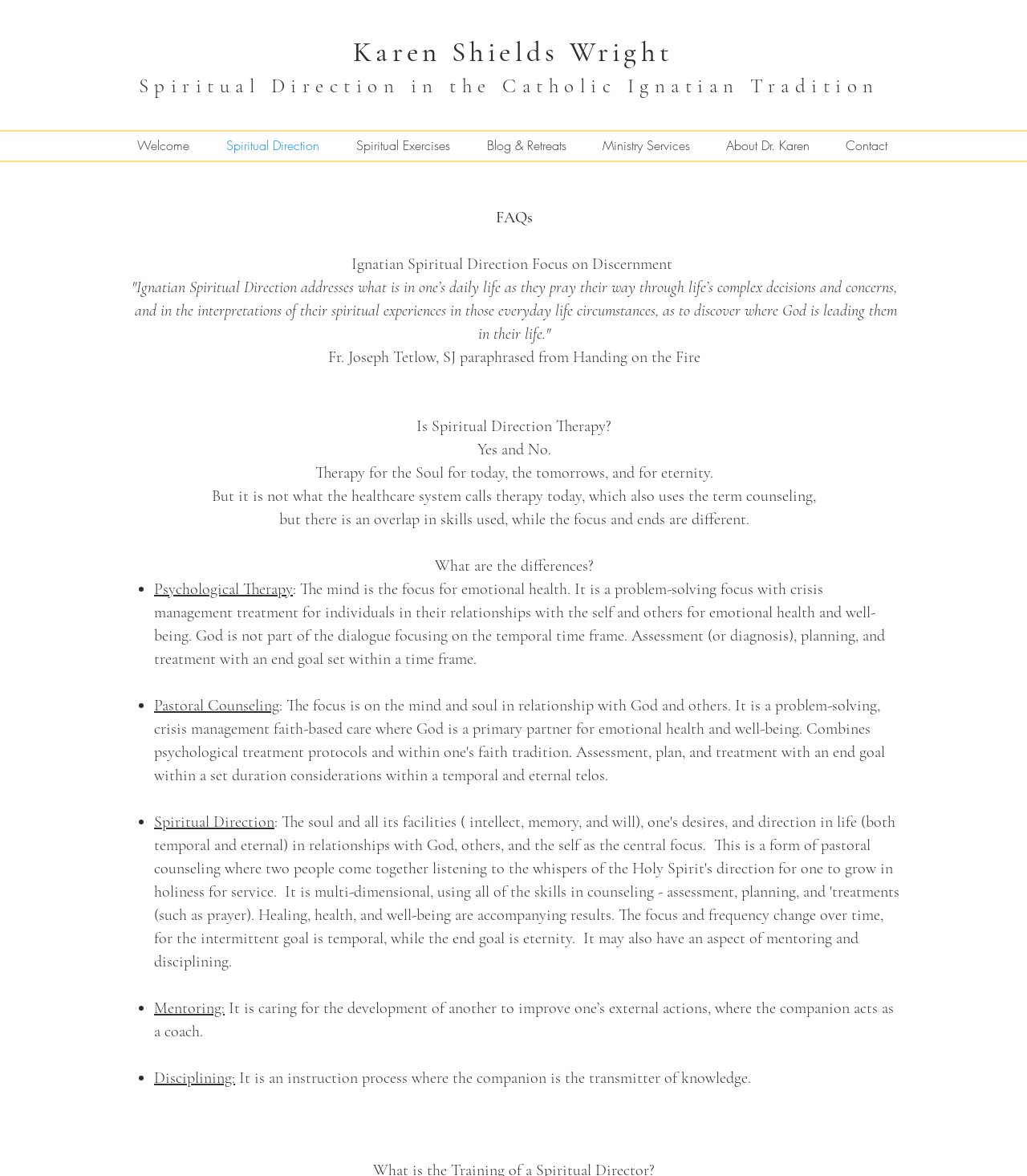What is the purpose of Spiritual Direction?
Give a single word or phrase as your answer by examining the image.

To discover God's leading